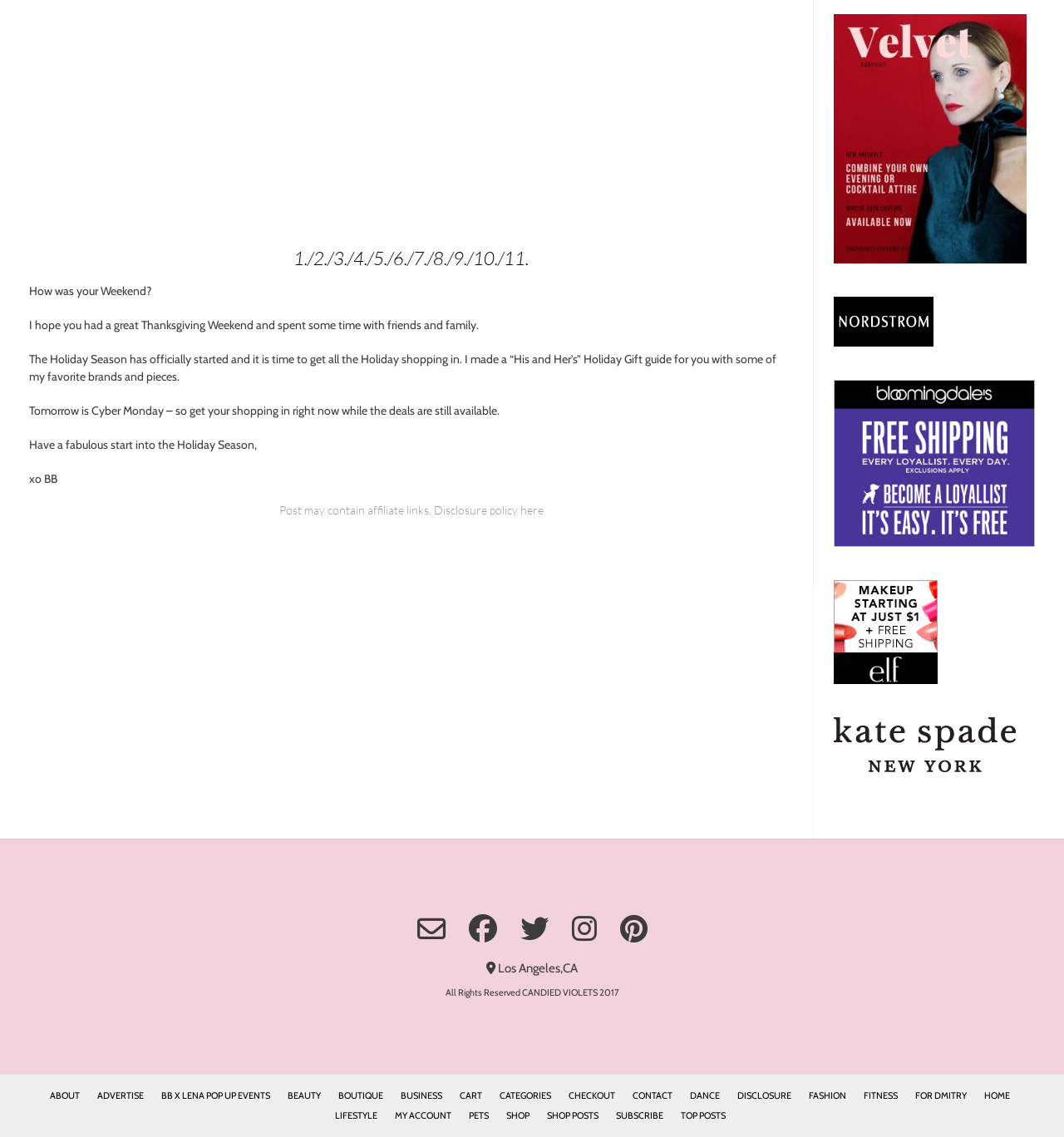Bounding box coordinates should be in the format (top-left x, top-left y, bottom-right x, bottom-right y) and all values should be floating point numbers between 0 and 1. Determine the bounding box coordinate for the UI element described as: 10.

[0.445, 0.217, 0.468, 0.237]